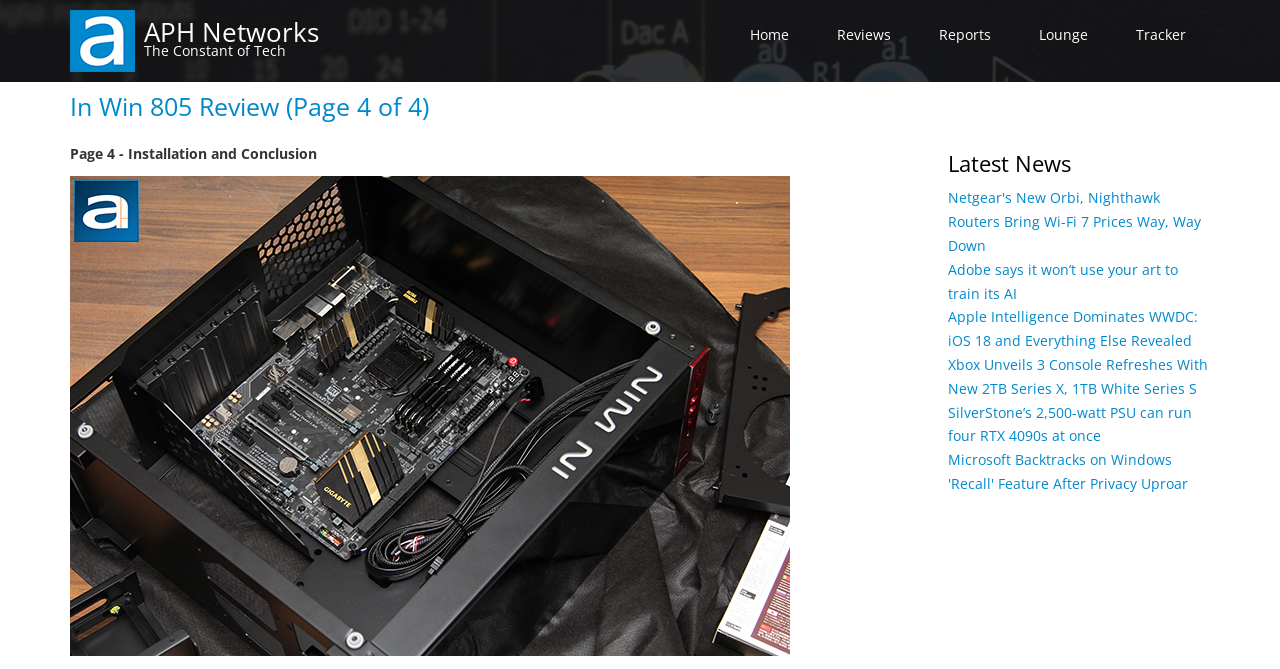Identify the coordinates of the bounding box for the element that must be clicked to accomplish the instruction: "view latest news".

[0.74, 0.227, 0.945, 0.264]